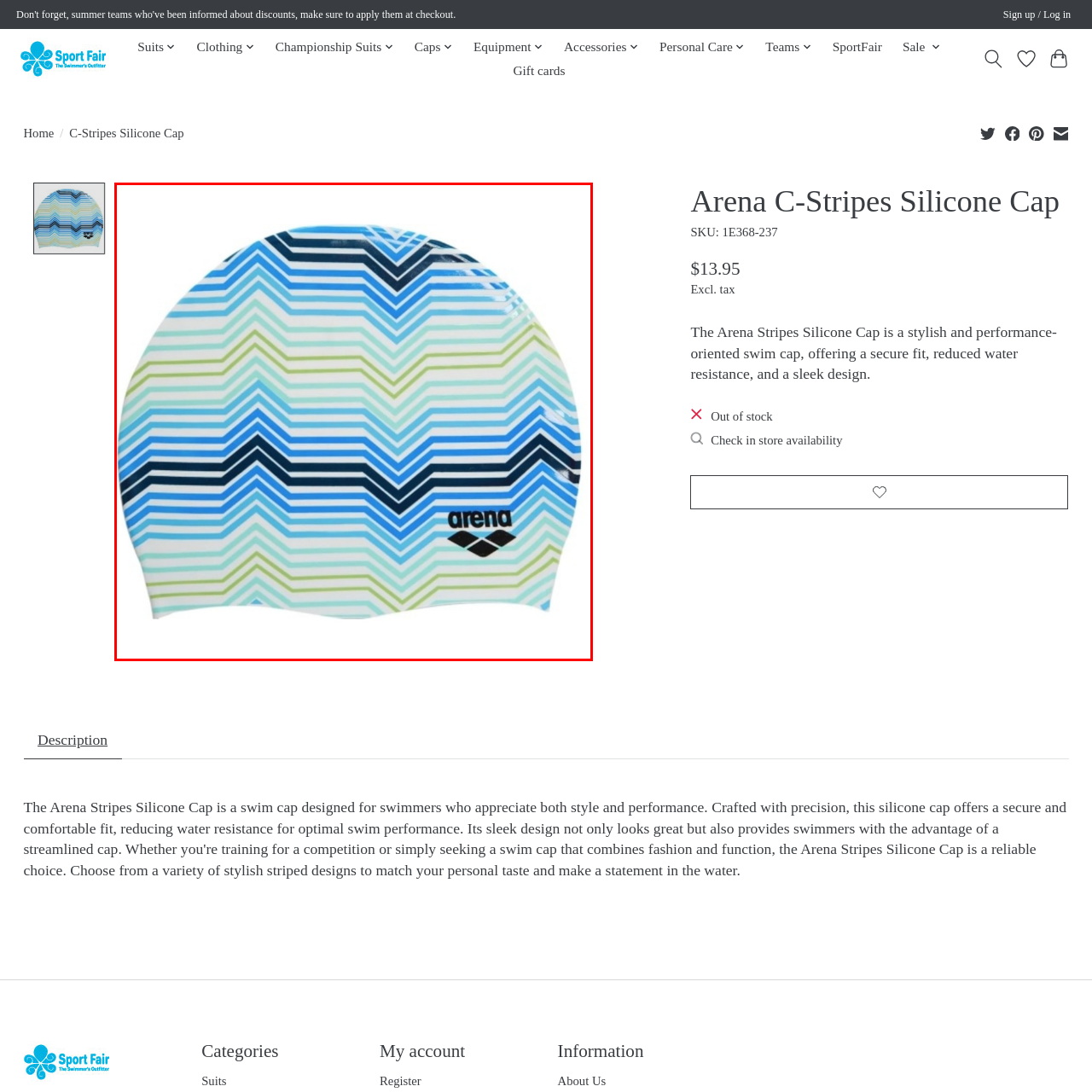What is the purpose of the swim cap?
Observe the image highlighted by the red bounding box and answer the question comprehensively.

The caption describes the Arena C-Stripes Silicone Cap as being 'designed for competitive swimmers', suggesting that the primary purpose of the swim cap is for use by competitive swimmers during training or competitions.